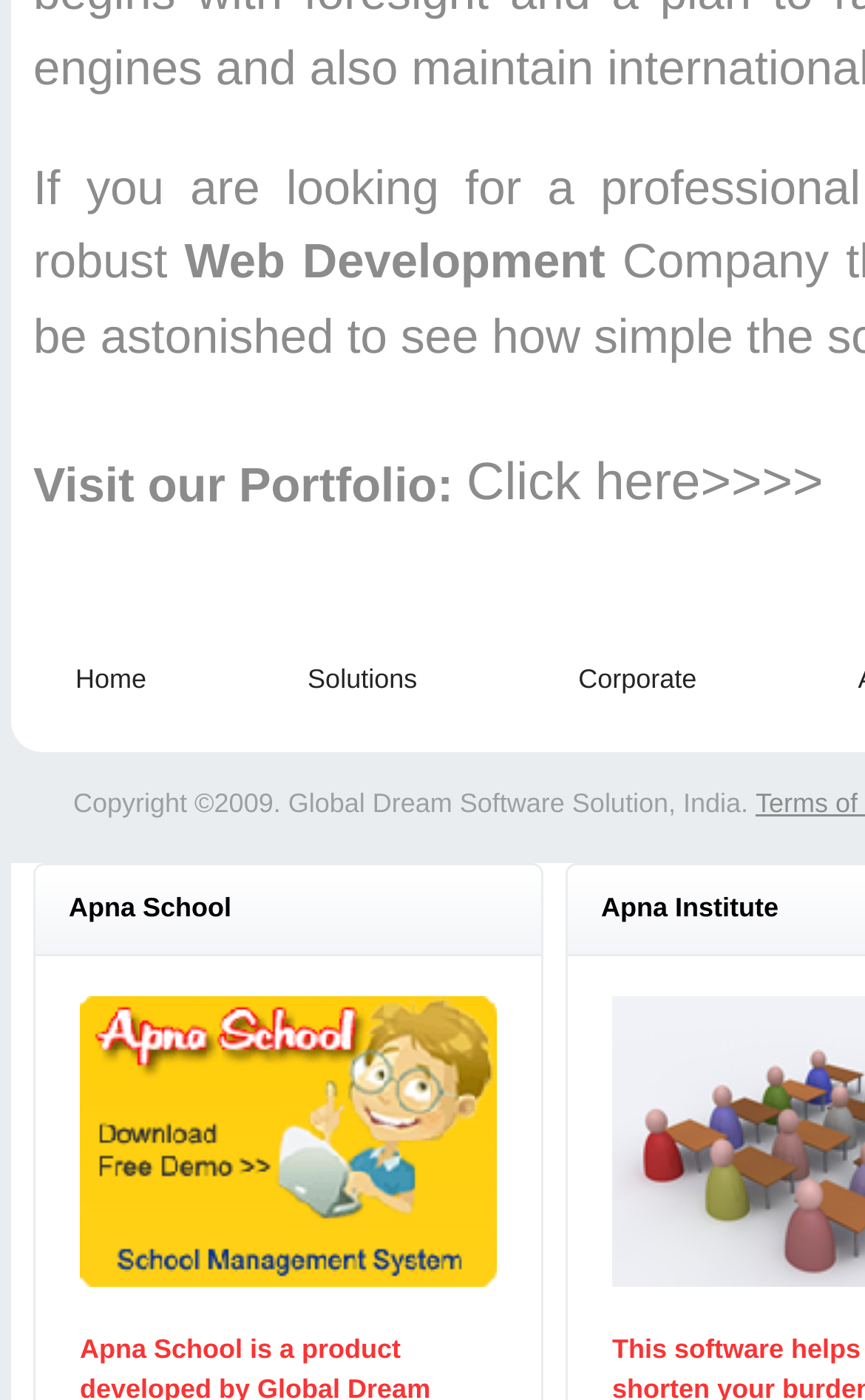What is the text above the 'Click here>>>>' link?
Could you answer the question in a detailed manner, providing as much information as possible?

I examined the webpage and found the text 'Visit our Portfolio:' above the 'Click here>>>>' link.